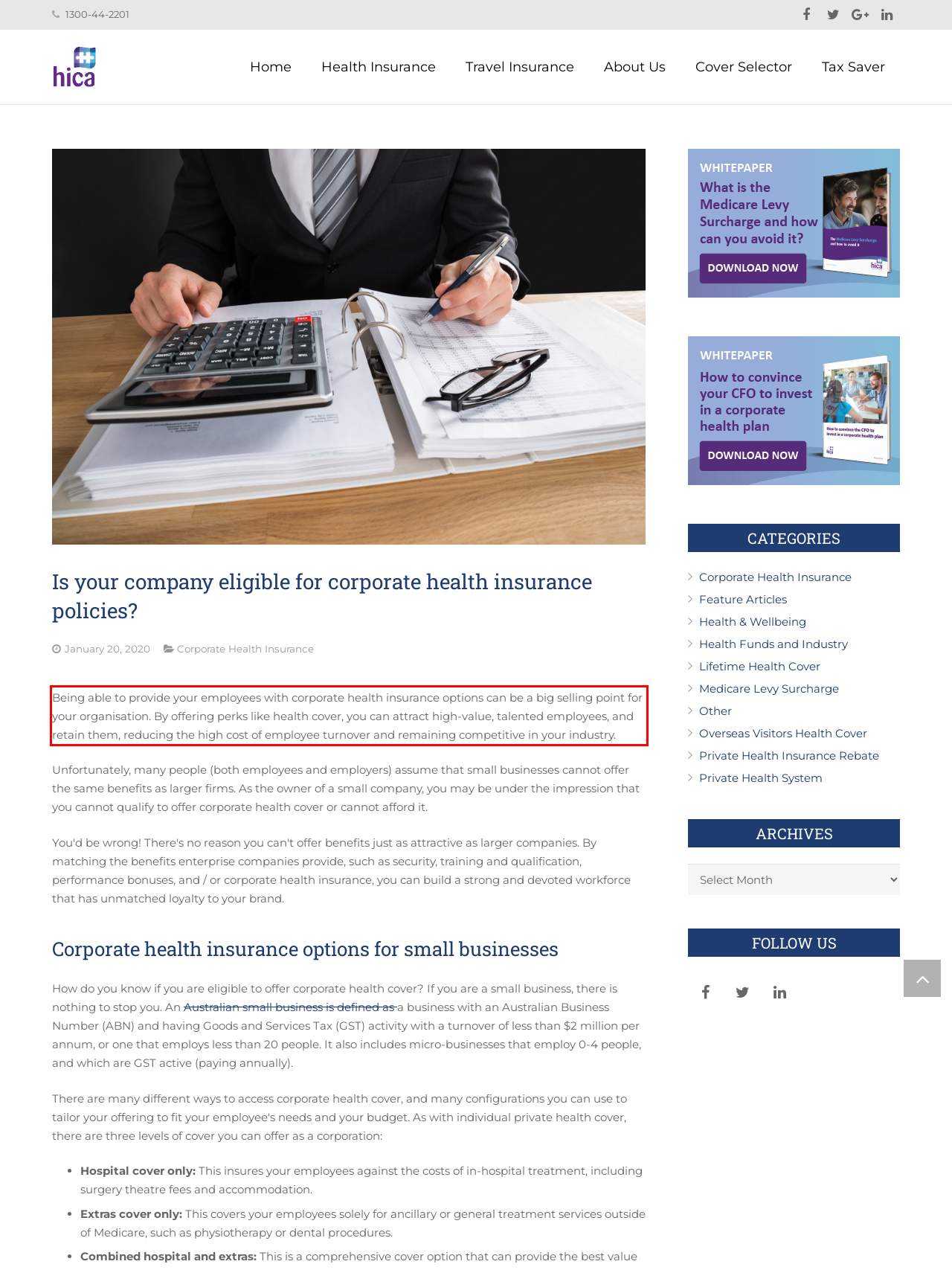Using the provided screenshot of a webpage, recognize the text inside the red rectangle bounding box by performing OCR.

Being able to provide your employees with corporate health insurance options can be a big selling point for your organisation. By offering perks like health cover, you can attract high-value, talented employees, and retain them, reducing the high cost of employee turnover and remaining competitive in your industry.